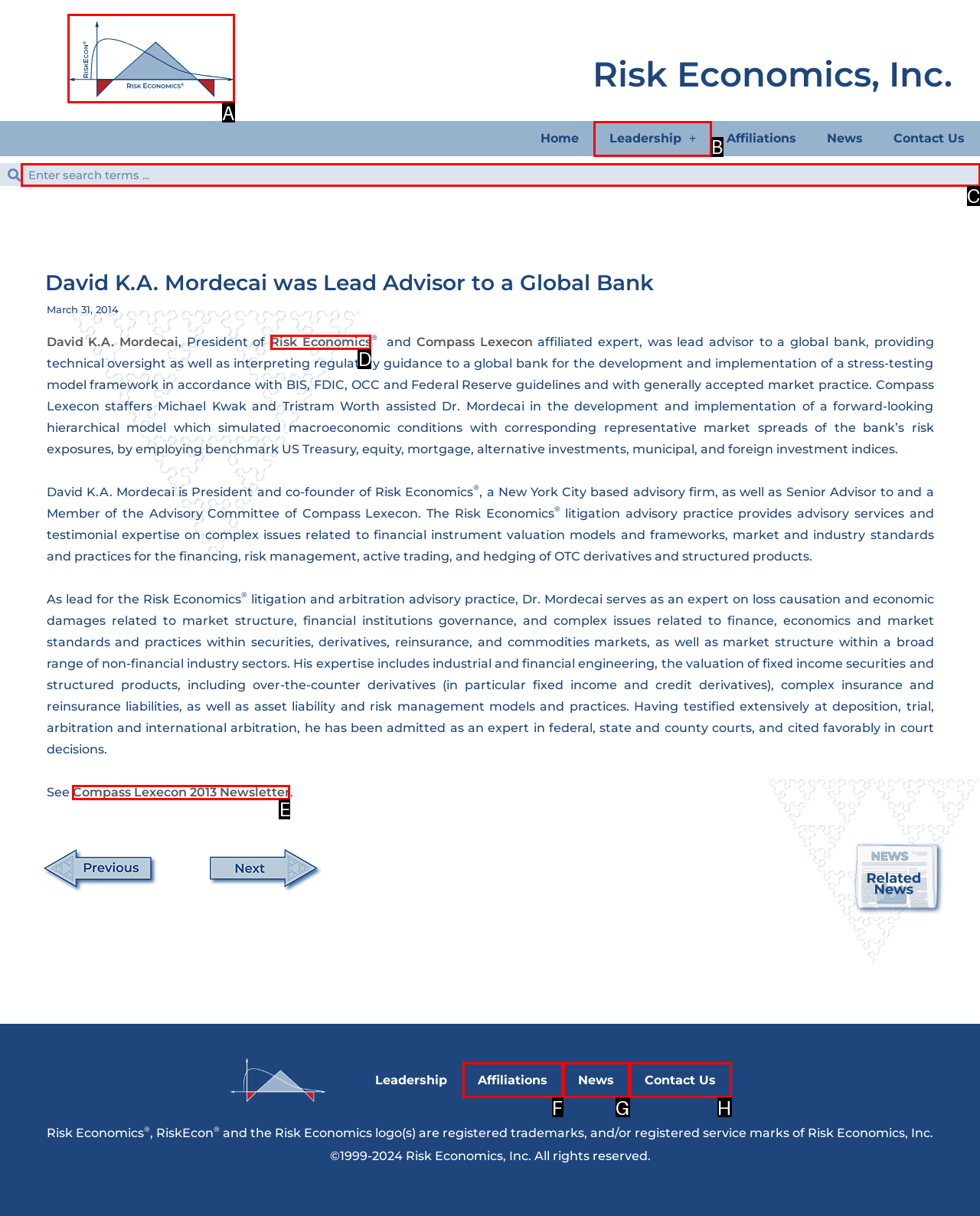Assess the description: Compass Lexecon 2013 Newsletter and select the option that matches. Provide the letter of the chosen option directly from the given choices.

E